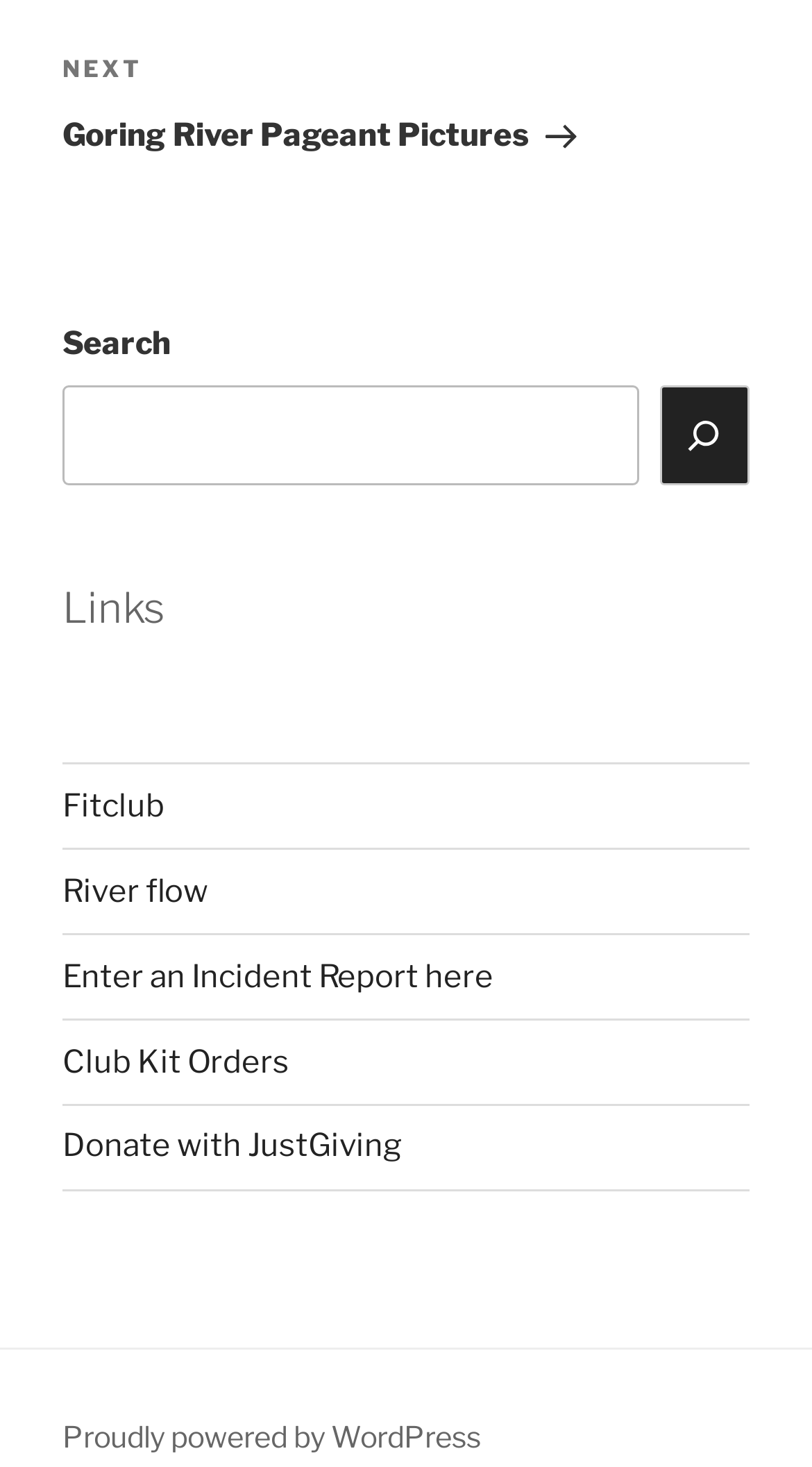What is the text on the topmost link?
Based on the screenshot, answer the question with a single word or phrase.

Next Post Goring River Pageant Pictures